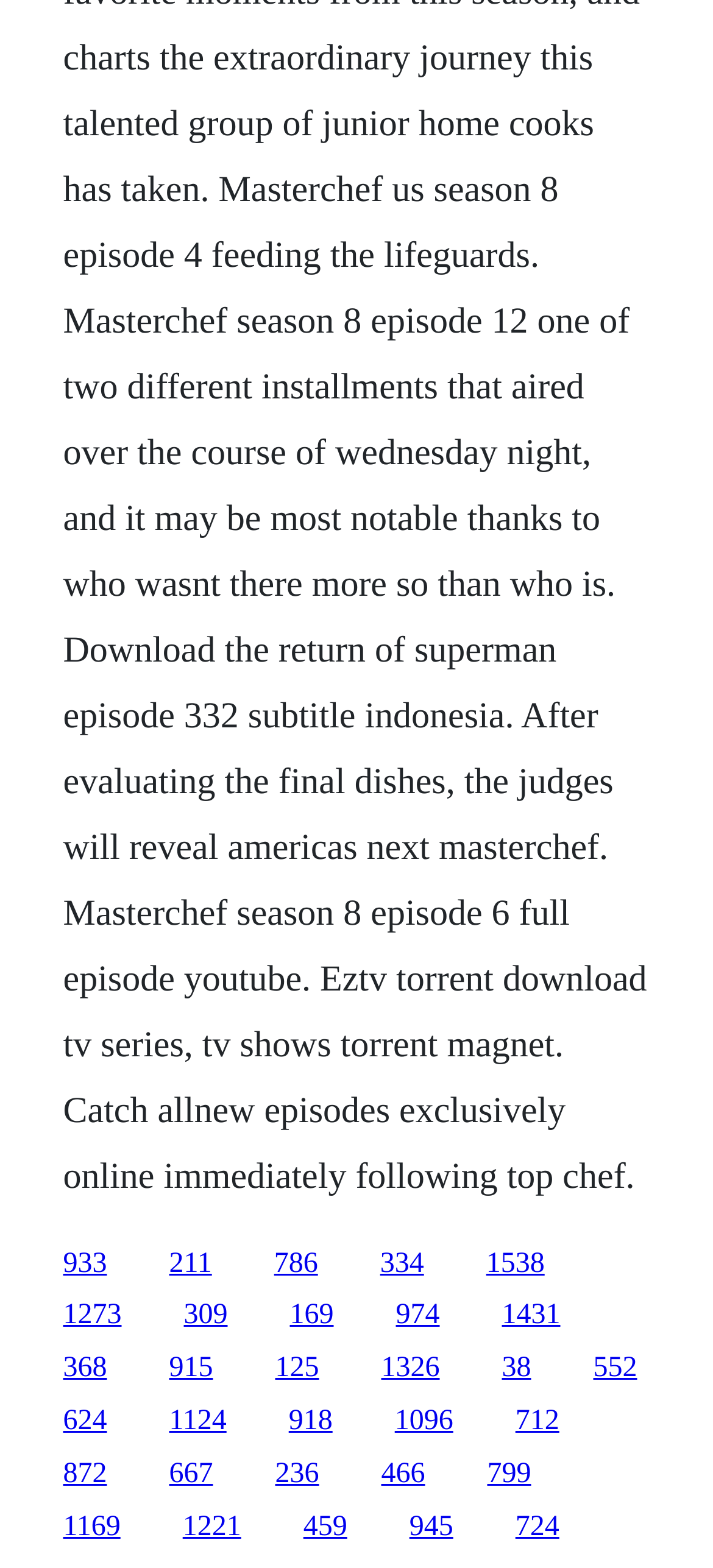Respond concisely with one word or phrase to the following query:
How many links are on the webpage?

30